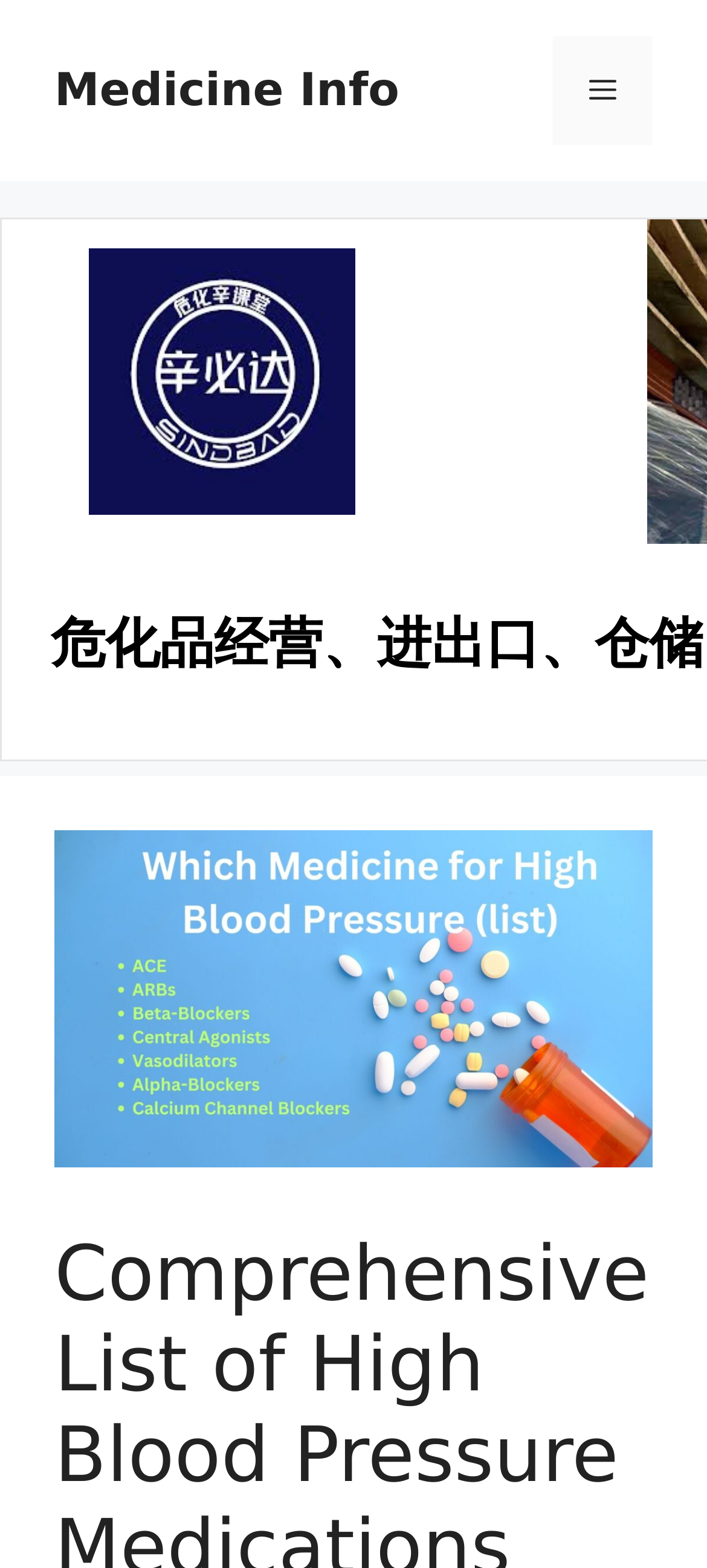Using the webpage screenshot and the element description Yes, determine the bounding box coordinates. Specify the coordinates in the format (top-left x, top-left y, bottom-right x, bottom-right y) with values ranging from 0 to 1.

None